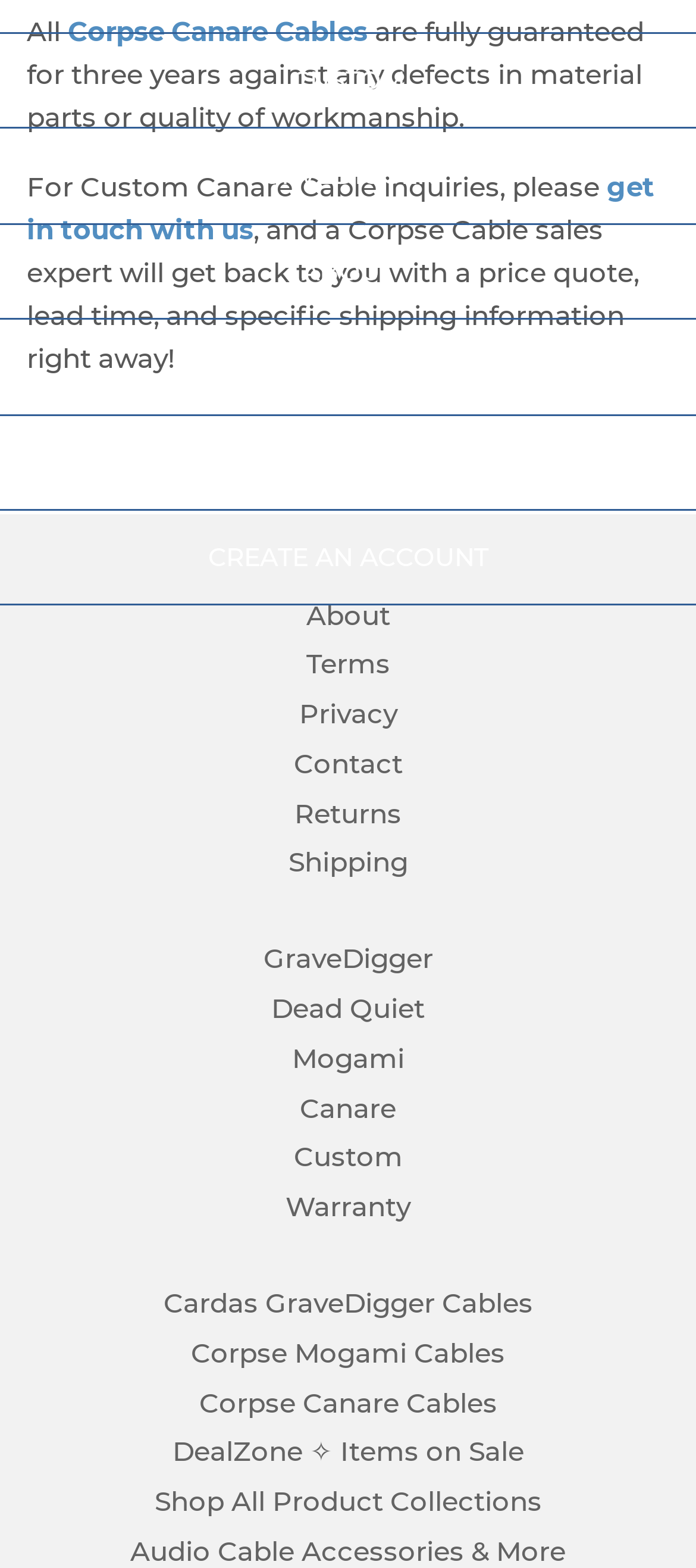Please provide the bounding box coordinates for the UI element as described: "aria-label="Search"". The coordinates must be four floats between 0 and 1, represented as [left, top, right, bottom].

None